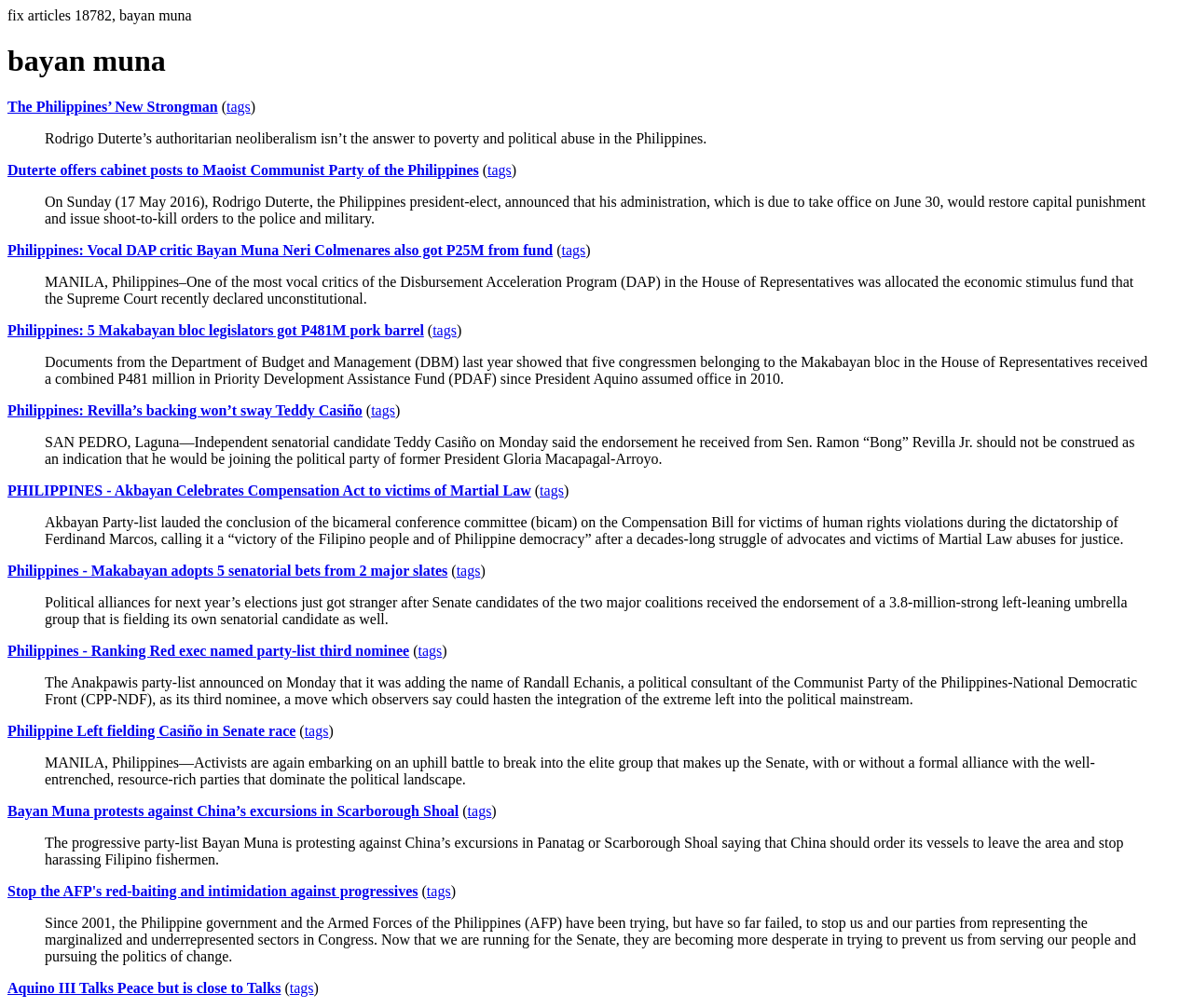Please specify the bounding box coordinates of the element that should be clicked to execute the given instruction: 'Explore the topic 'Philippines: Vocal DAP critic Bayan Muna Neri Colmenares also got P25M from fund''. Ensure the coordinates are four float numbers between 0 and 1, expressed as [left, top, right, bottom].

[0.006, 0.24, 0.463, 0.256]